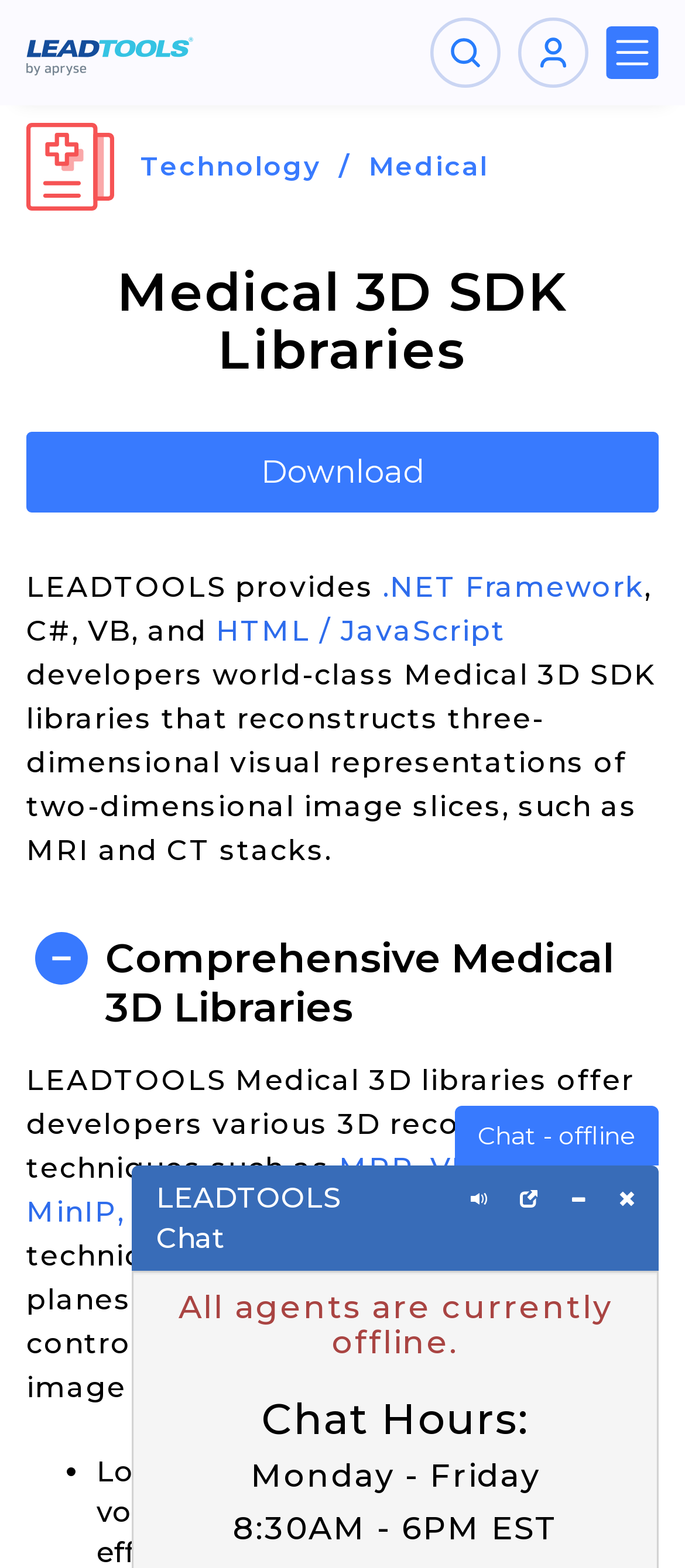Pinpoint the bounding box coordinates of the area that should be clicked to complete the following instruction: "Chat with an agent". The coordinates must be given as four float numbers between 0 and 1, i.e., [left, top, right, bottom].

[0.664, 0.705, 0.962, 0.743]